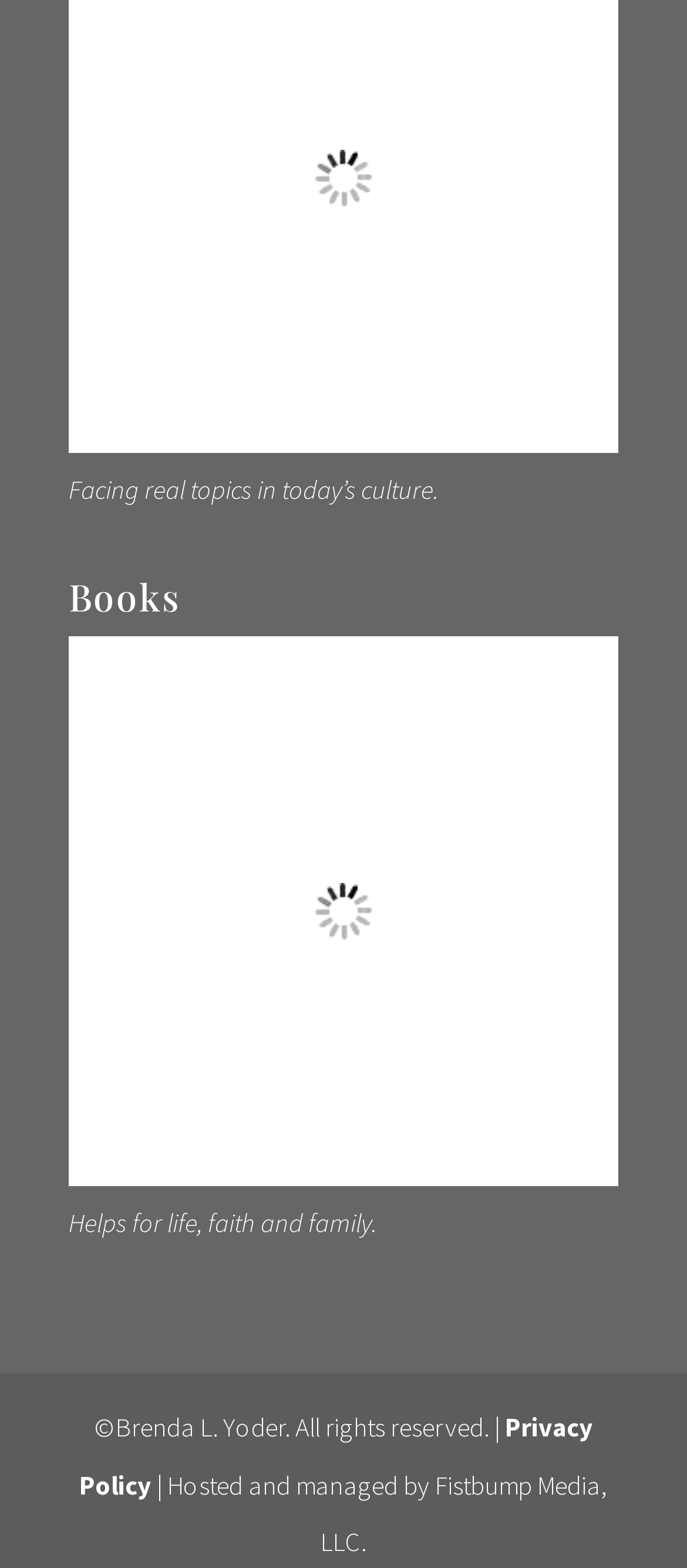Reply to the question below using a single word or brief phrase:
What is the purpose of the books?

Helps for life, faith and family